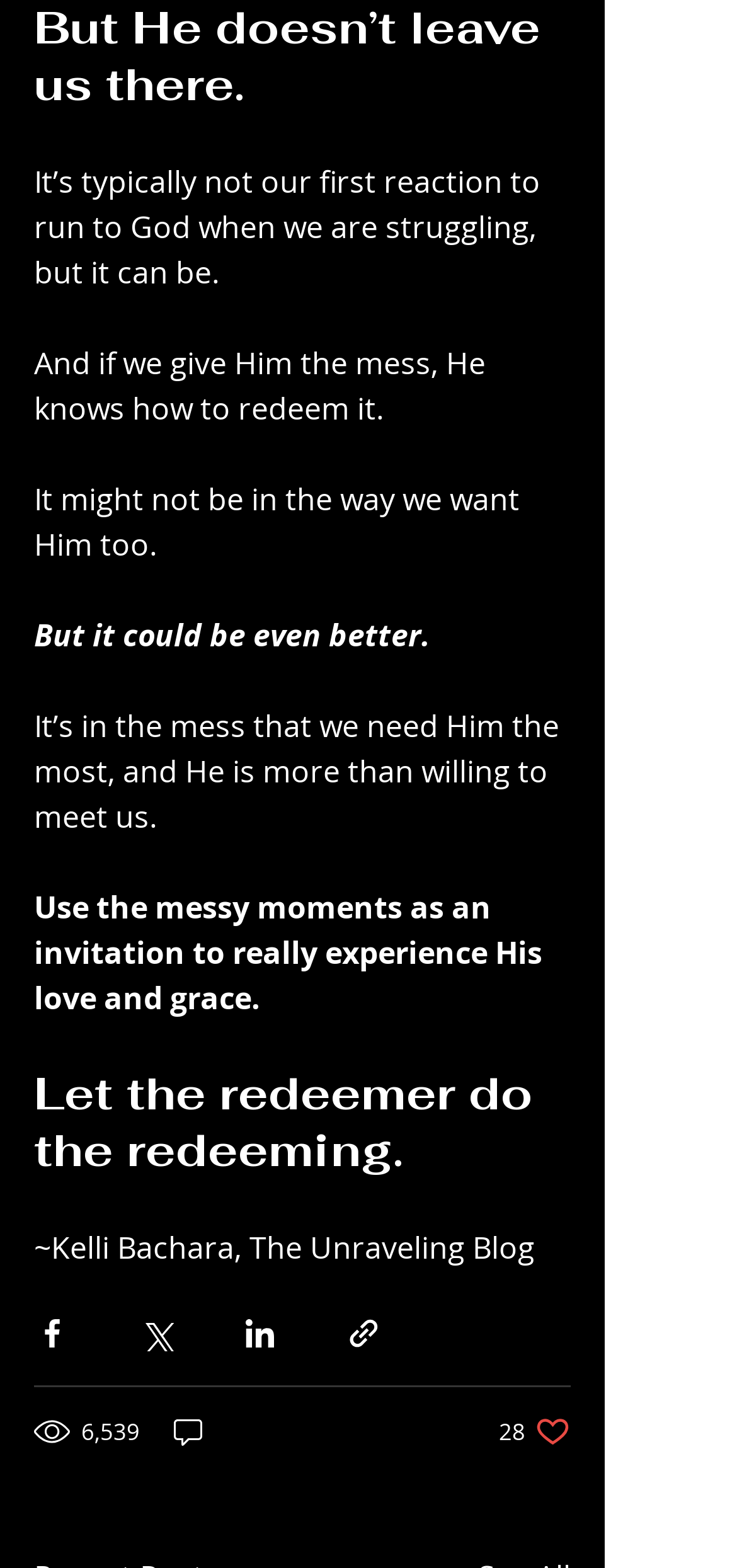Pinpoint the bounding box coordinates of the element to be clicked to execute the instruction: "Share via LinkedIn".

[0.328, 0.838, 0.377, 0.861]